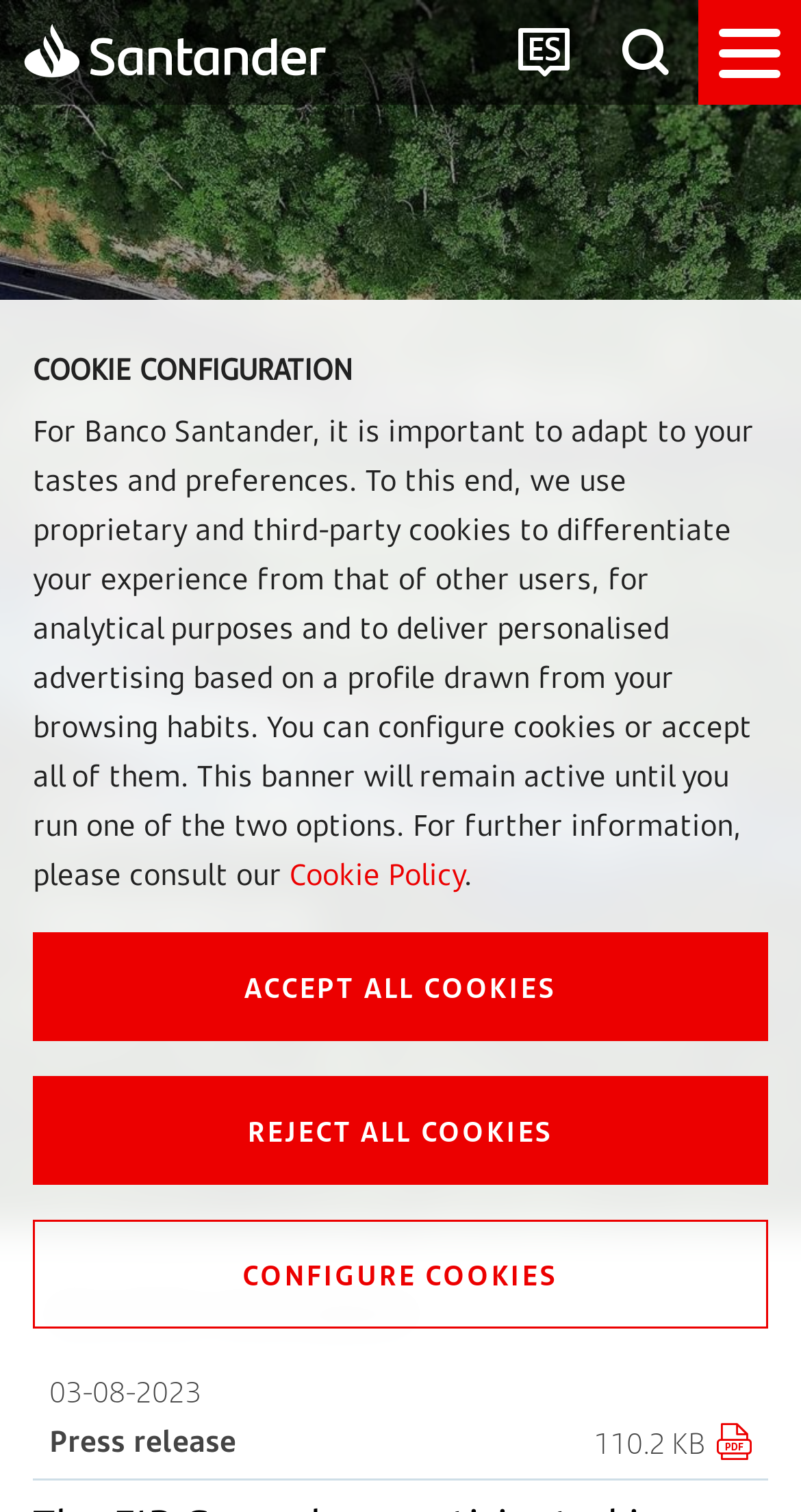Can you look at the image and give a comprehensive answer to the question:
What is the purpose of the cookies used by Banco Santander?

According to the webpage, Banco Santander uses proprietary and third-party cookies to differentiate the user's experience from that of other users, for analytical purposes, and to deliver personalised advertising based on a profile drawn from the user's browsing habits.